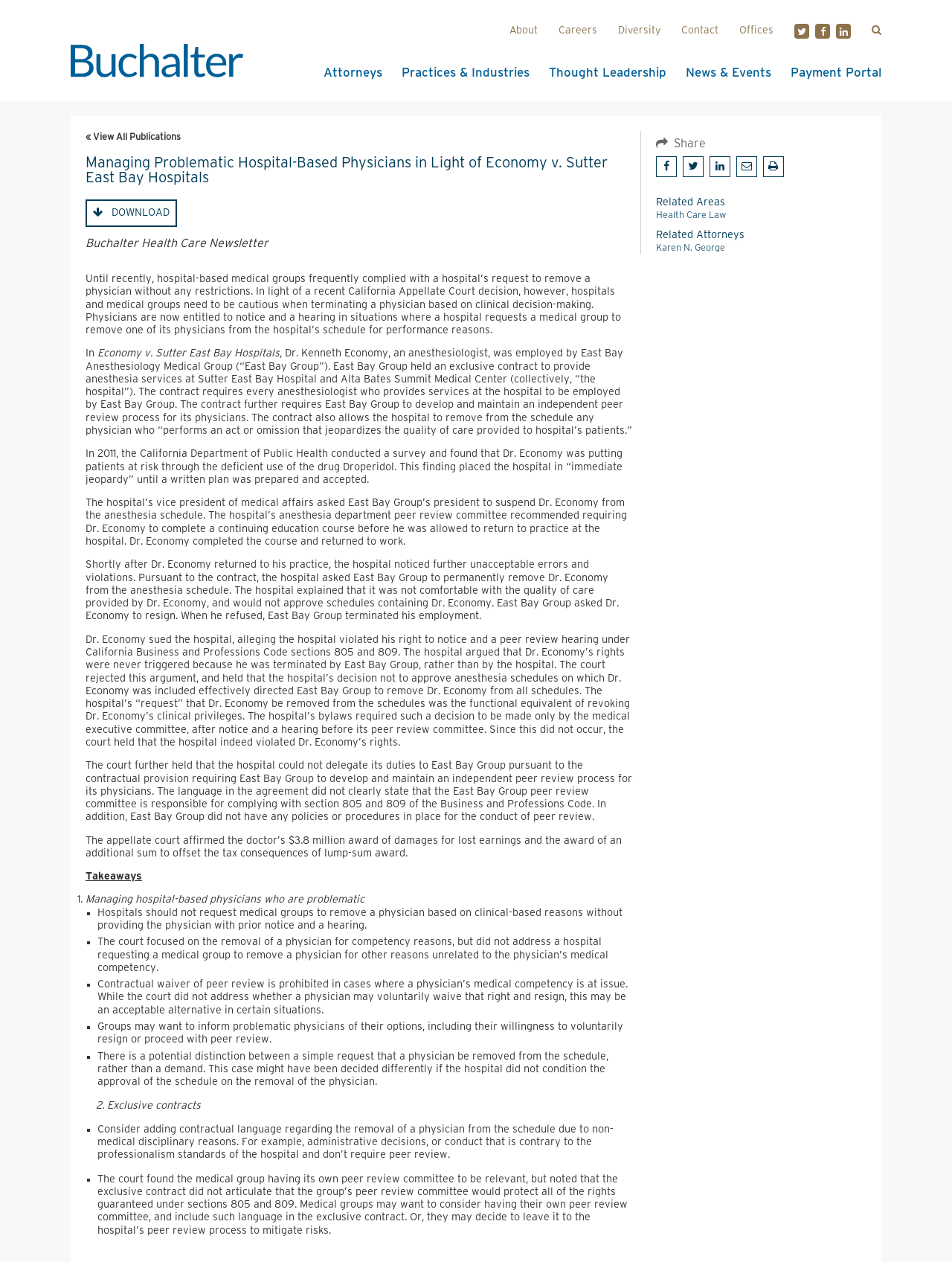Determine and generate the text content of the webpage's headline.

Managing Problematic Hospital-Based Physicians in Light of Economy v. Sutter East Bay Hospitals